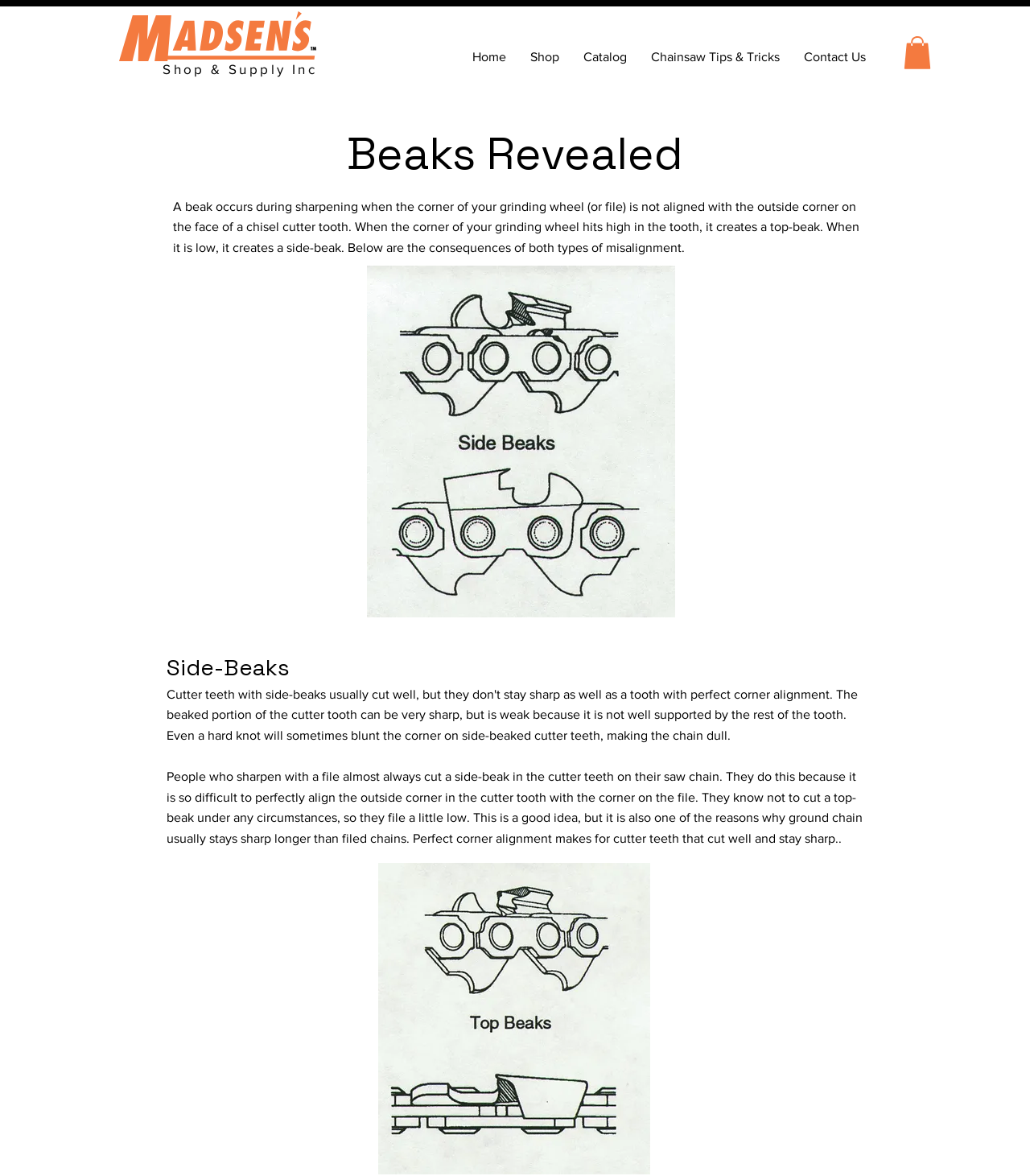Generate a comprehensive description of the contents of the webpage.

The webpage is about "Beaks Revealed" and is related to Madsen's Shop. At the top left, there is a link and a static text "Shop & Supply Inc". To the right of these elements, there is a navigation menu labeled "Site" with six links: "Home", "Shop", "Catalog", "Chainsaw Tips & Tricks", and "Contact Us". Next to the navigation menu, there is a button with an image.

Below the navigation menu, there is a heading "Beaks Revealed" followed by a paragraph of text that explains what a beak is in the context of sharpening chisel cutter teeth. The text describes the consequences of misalignment during sharpening.

Below the explanatory text, there is an image with a caption "How To Buy Saw Chain From Madsen's_01.jp". The image is positioned to the right of the center of the page.

Further down, there is a heading "Side-Beaks" followed by a short paragraph of text and another image with a caption "How To Buy Saw Chain From Madsen's_01.jp". This image is positioned at the bottom right of the page.

In total, there are two images and seven links on the page, along with several headings and paragraphs of text that provide information about beaks and sharpening chisel cutter teeth.